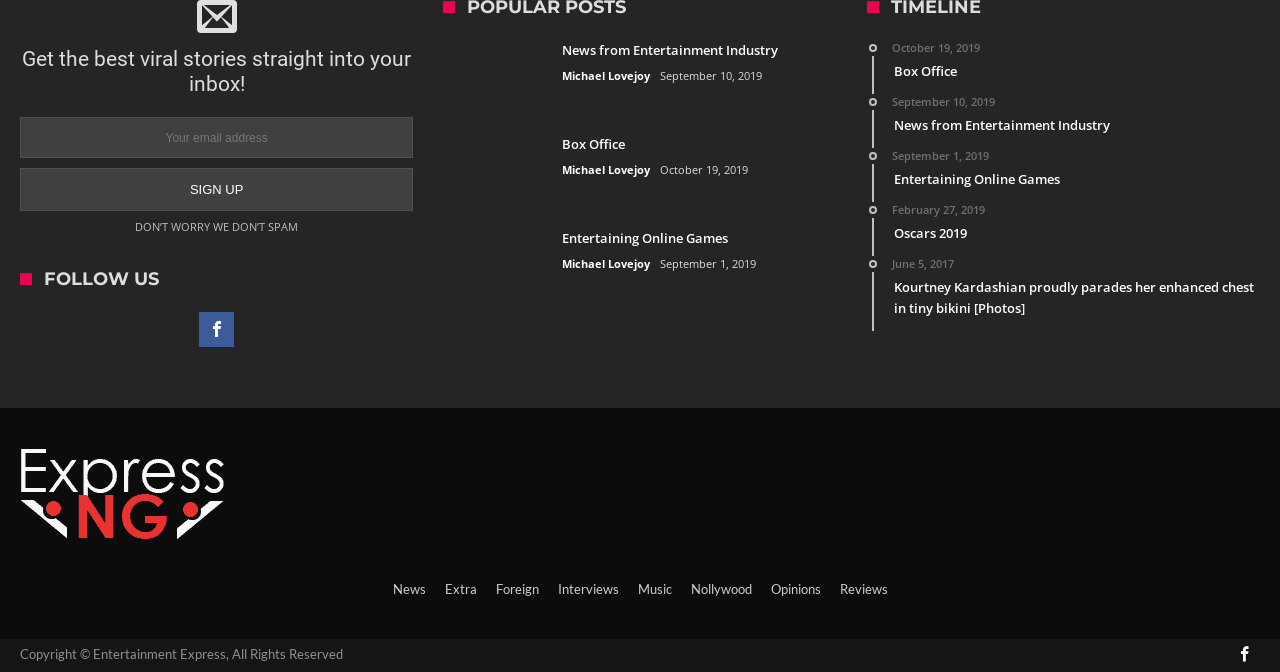Please identify the bounding box coordinates of the region to click in order to complete the given instruction: "Follow us on social media". The coordinates should be four float numbers between 0 and 1, i.e., [left, top, right, bottom].

[0.156, 0.465, 0.183, 0.518]